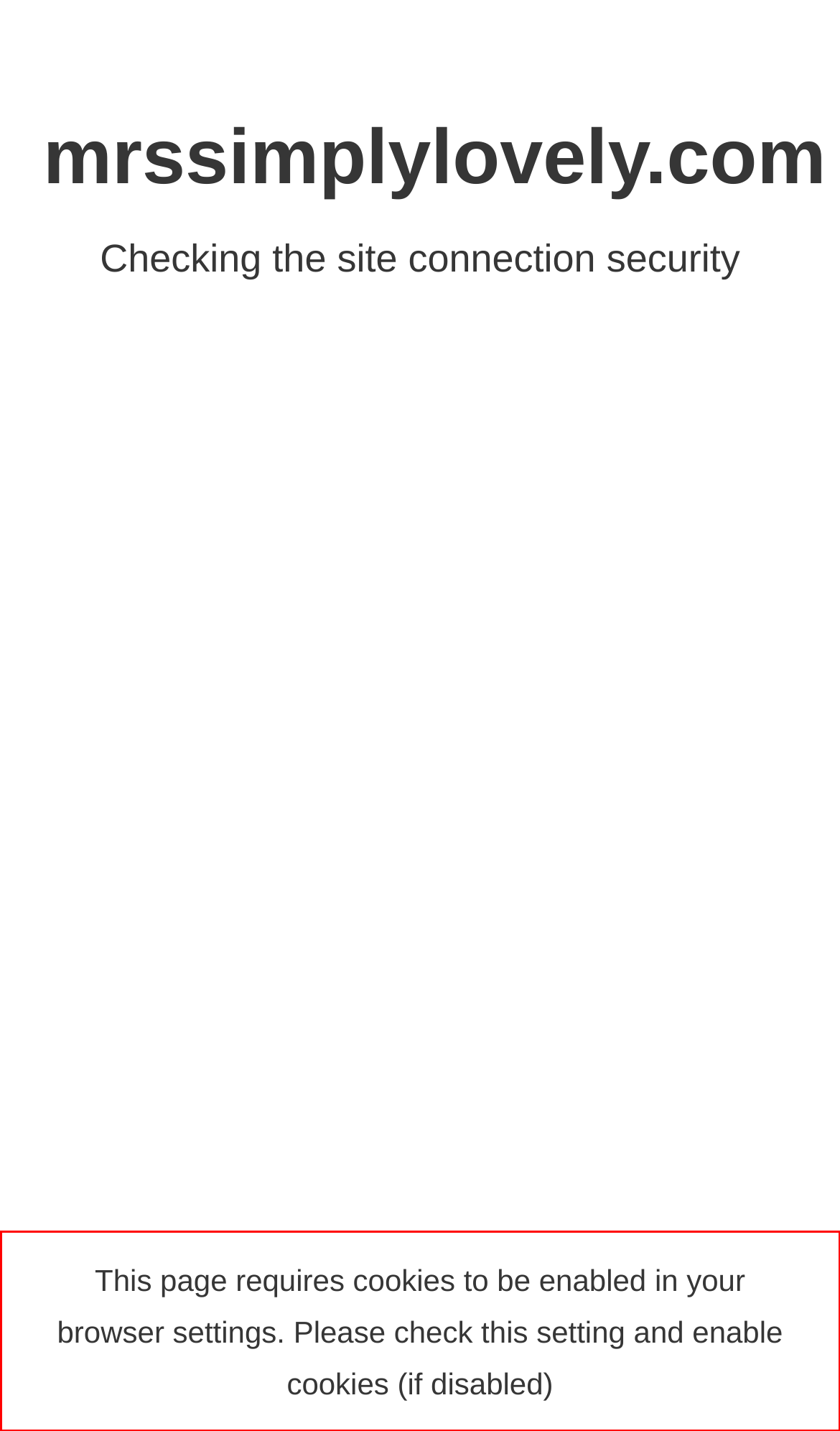You are provided with a screenshot of a webpage that includes a red bounding box. Extract and generate the text content found within the red bounding box.

This page requires cookies to be enabled in your browser settings. Please check this setting and enable cookies (if disabled)